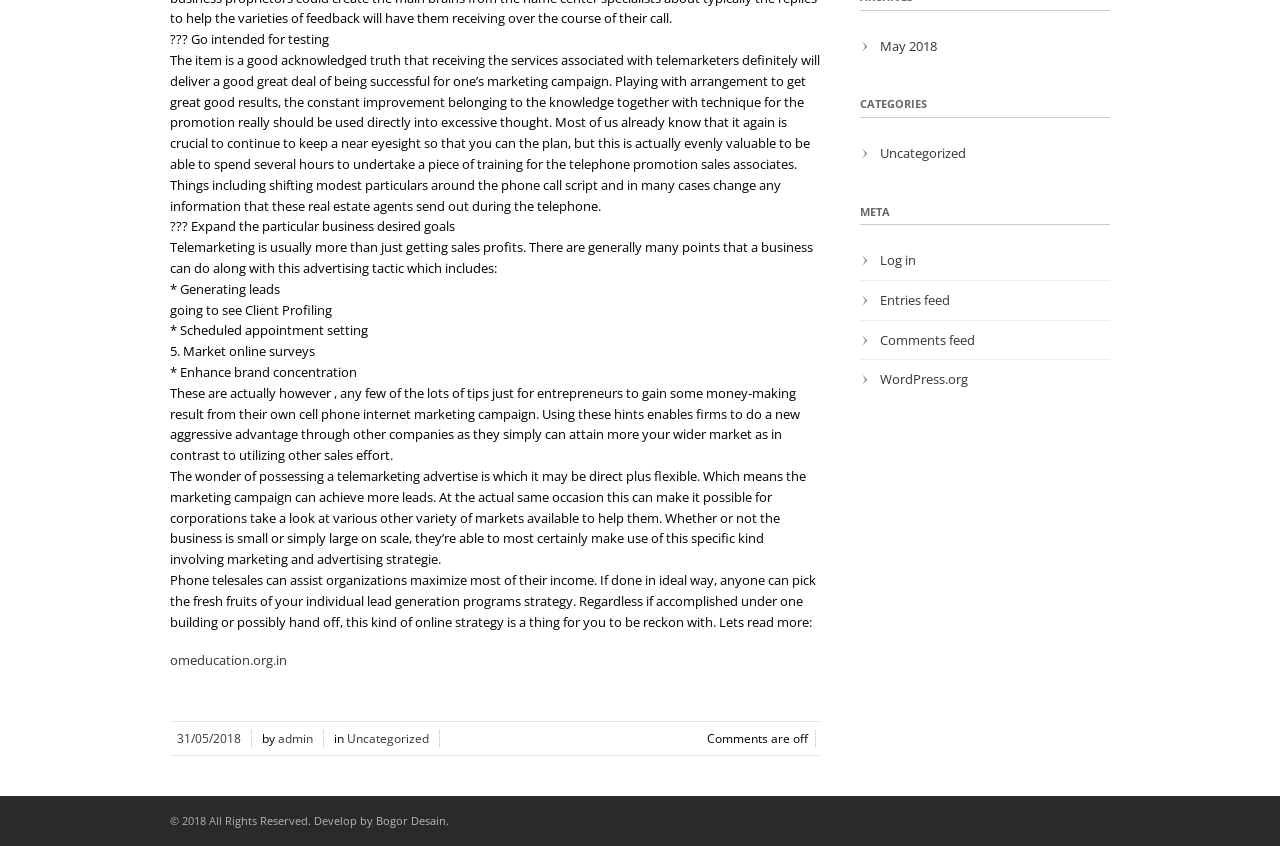Please determine the bounding box coordinates for the element with the description: "Uncategorized".

[0.688, 0.17, 0.755, 0.191]